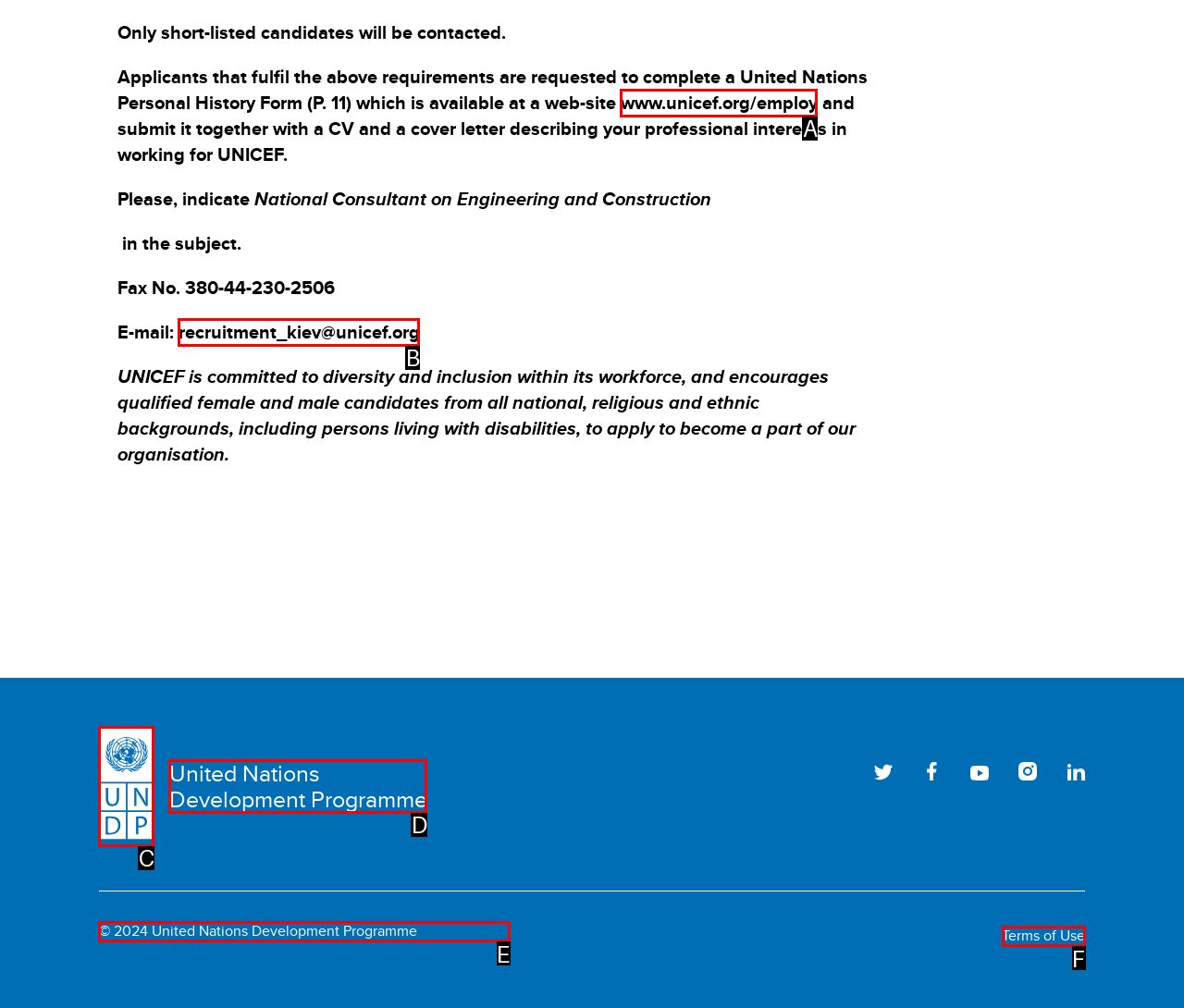Examine the description: Terms of Use and indicate the best matching option by providing its letter directly from the choices.

F